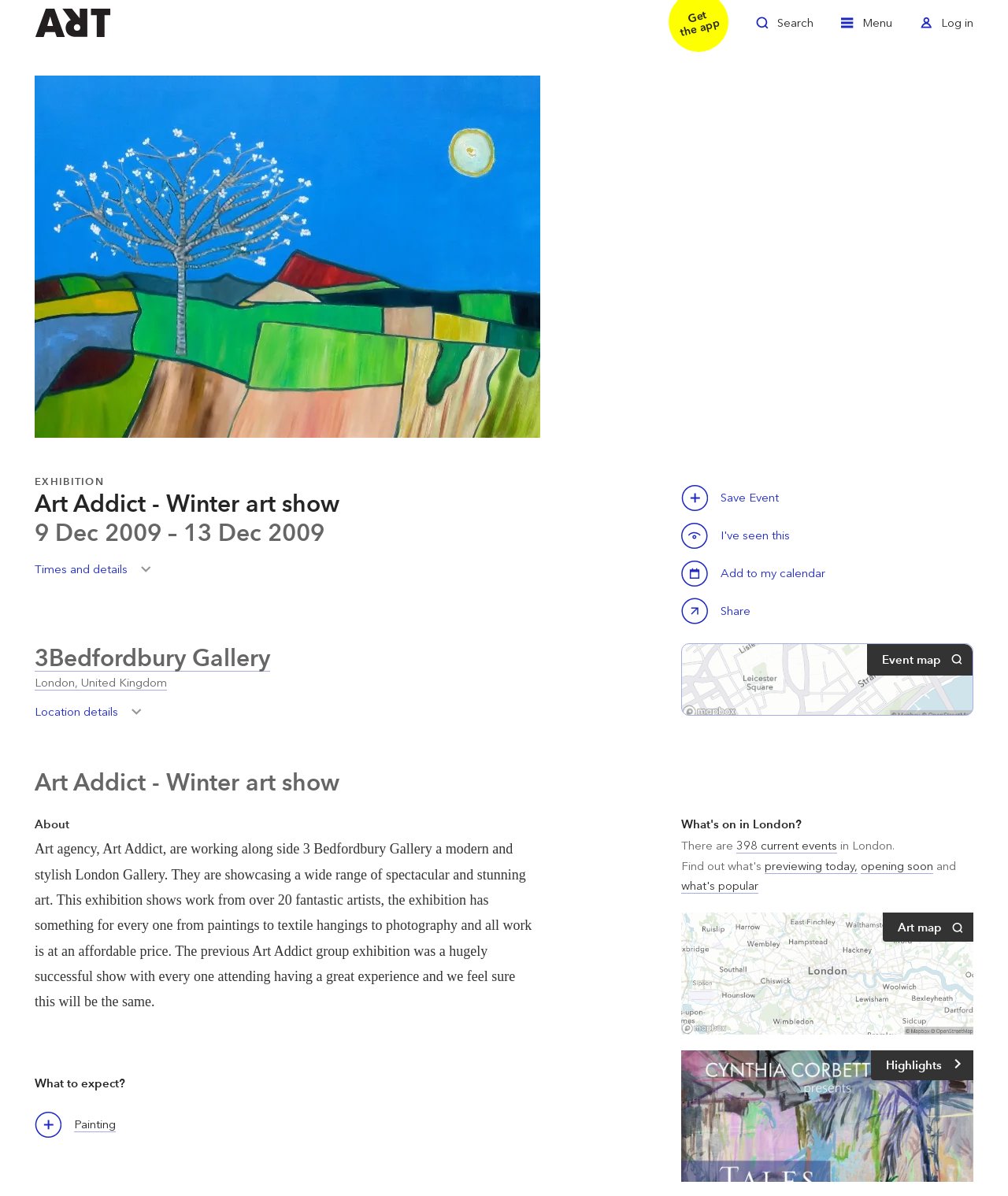Please specify the bounding box coordinates of the element that should be clicked to execute the given instruction: 'Save this event'. Ensure the coordinates are four float numbers between 0 and 1, expressed as [left, top, right, bottom].

[0.676, 0.405, 0.703, 0.427]